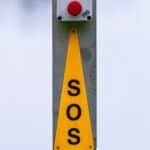Explain all the elements you observe in the image.

The image features a prominently displayed yellow triangular sign with the letters "SOS" in bold black text, indicating an urgent distress signal. Above the sign, there is a red button, likely meant for emergencies. The sign's bright color contrasts sharply with the neutral background, making it easily visible and attention-grabbing. This setup suggests a location designed for immediate help or communication in crisis situations, emphasizing the importance of quick response and safety measures in areas where assistance may be needed.